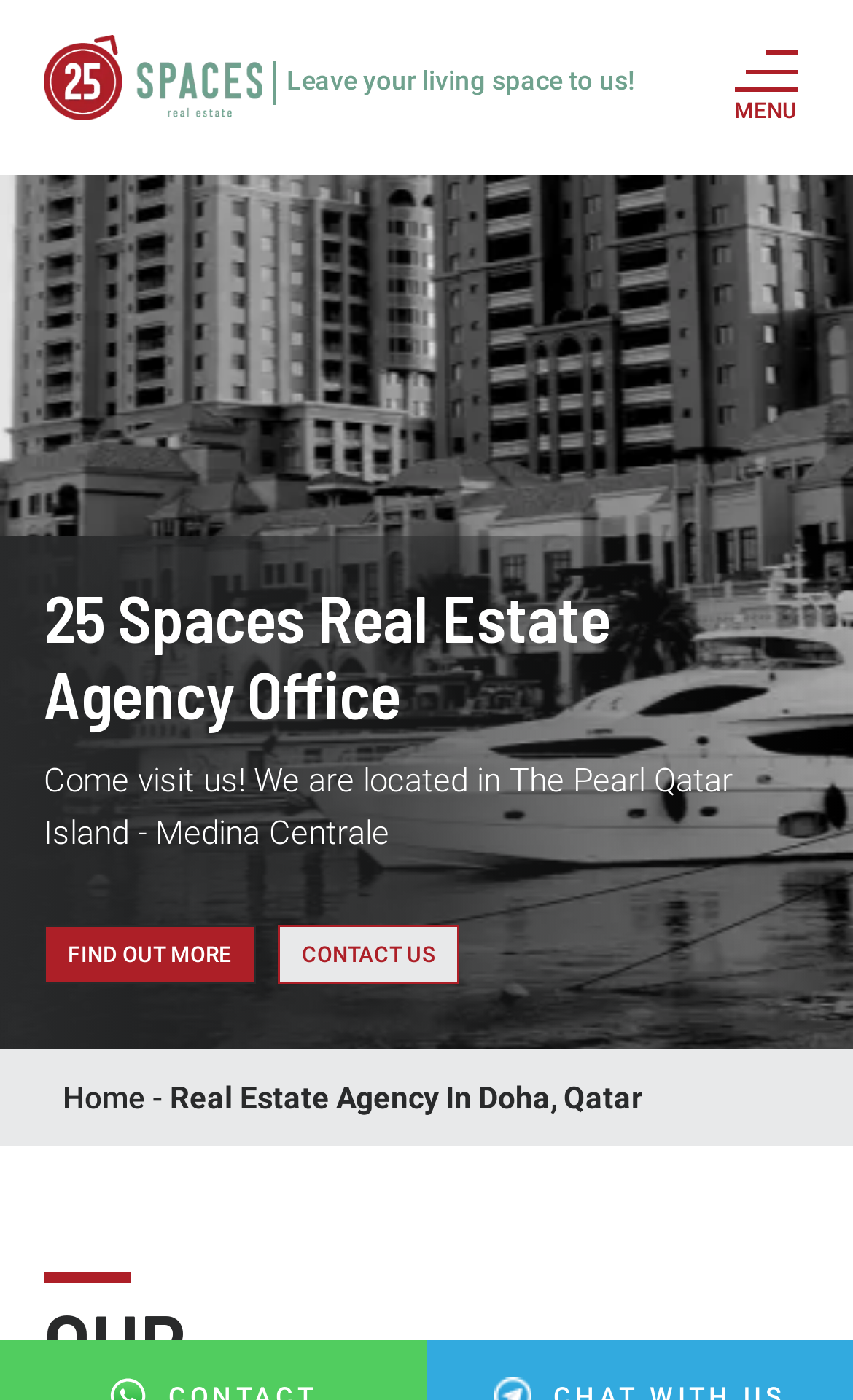Kindly respond to the following question with a single word or a brief phrase: 
What type of services does the agency offer?

Real estate virtual tour services